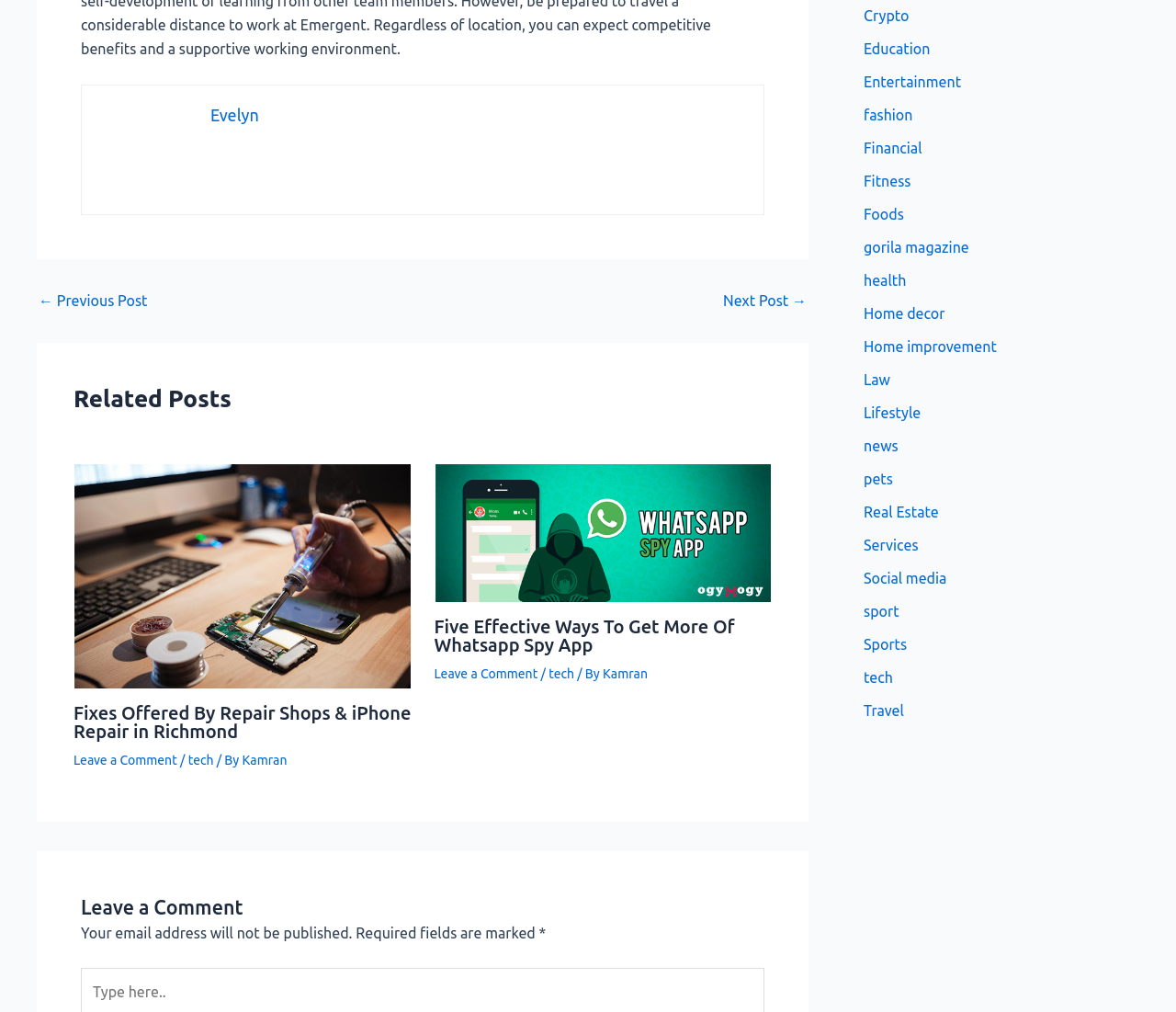What is the purpose of the section with the heading 'Leave a Comment'?
Respond to the question with a well-detailed and thorough answer.

The section with the heading 'Leave a Comment' has a text input field and a note that says 'Your email address will not be published.', which suggests that it is intended for users to leave a comment on the article.